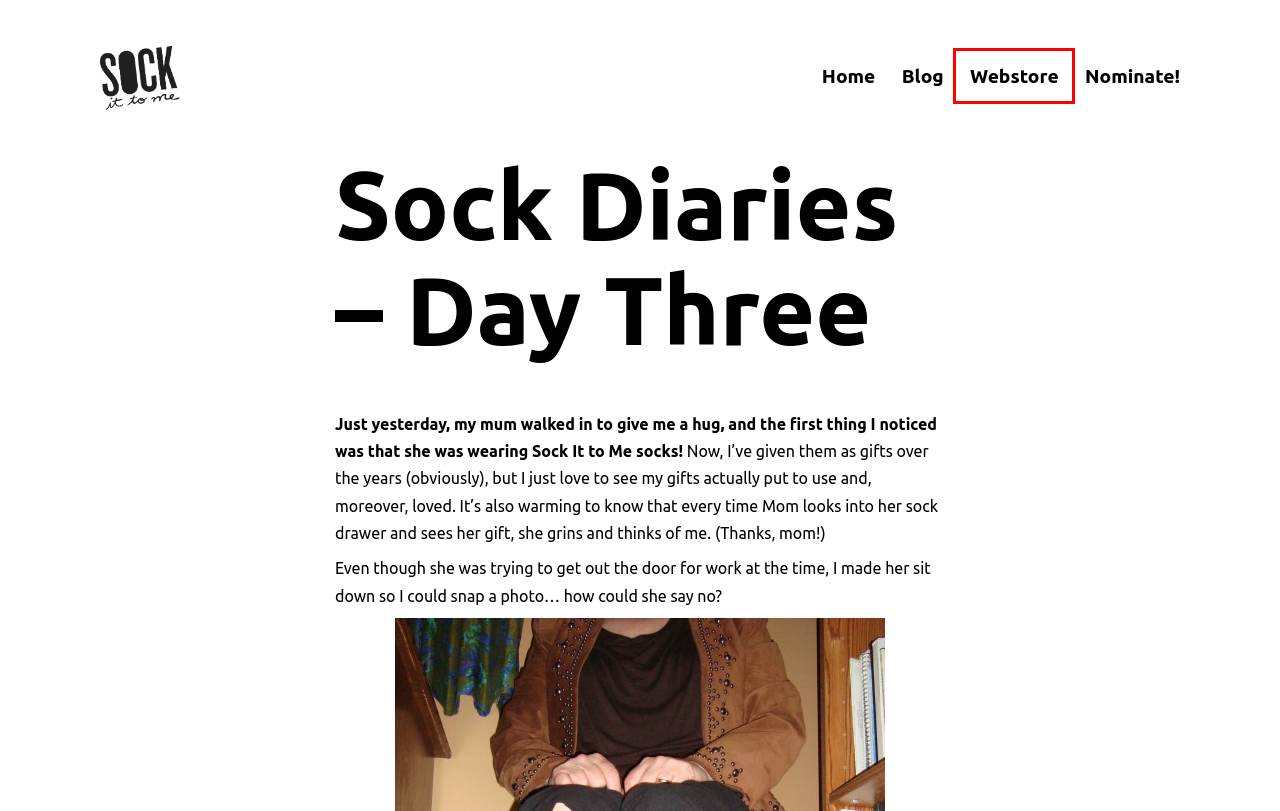Evaluate the webpage screenshot and identify the element within the red bounding box. Select the webpage description that best fits the new webpage after clicking the highlighted element. Here are the candidates:
A. Sock It to Me | Fun and Funky Socks
B. Sock It to Me Blog - We make socks, underwear and other fun things
C. SITM Staff Picks: Meet Alicia! - Sock It to Me Blog
D. Nominate a Human of the Month! - Sock It to Me Blog
E. Category: Human of the Month - Sock It to Me Blog
F. Category: Behind the Scenes - Sock It to Me Blog
G. Blog - Sock It to Me Blog
H. Category: Meet the Sock - Sock It to Me Blog

A